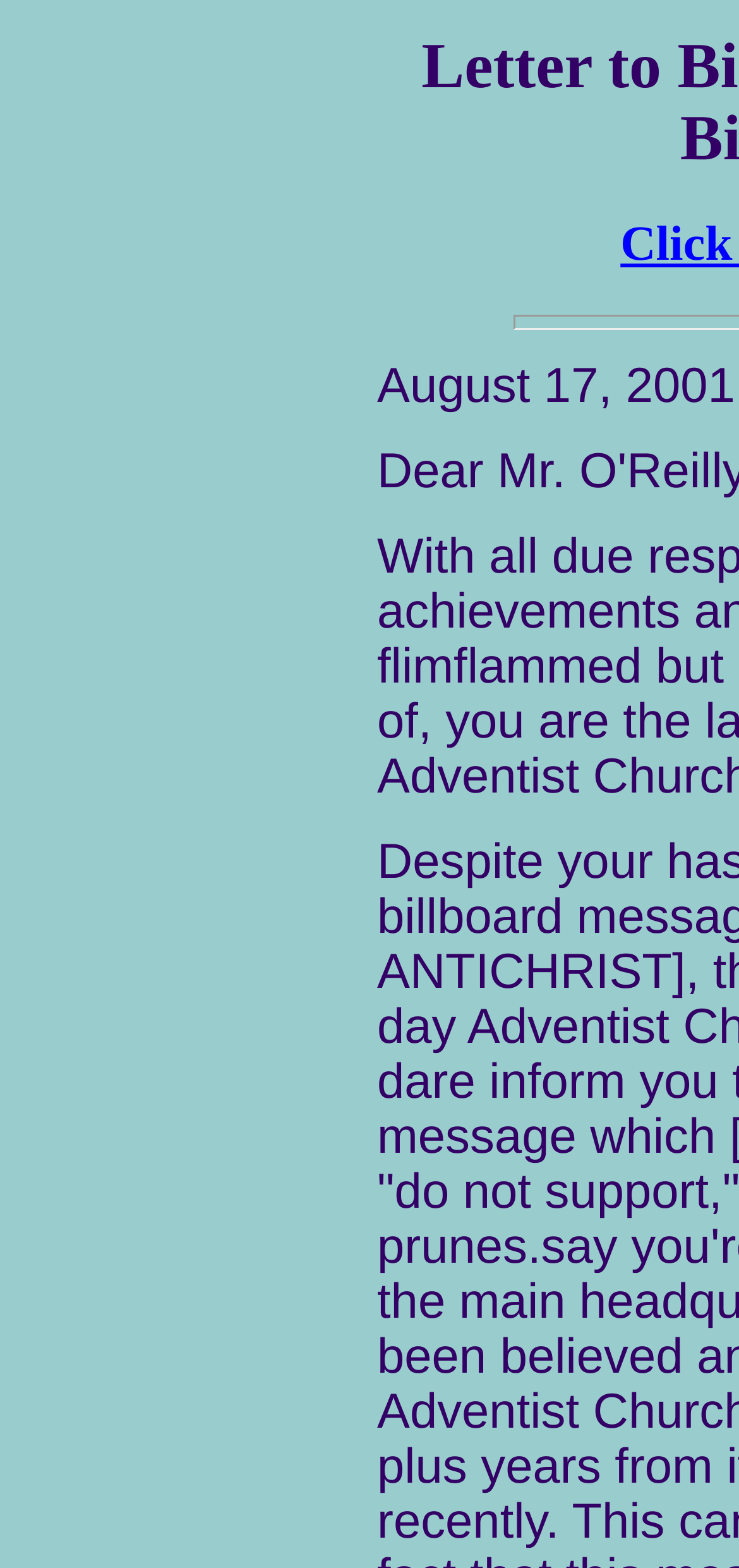Locate and generate the text content of the webpage's heading.

Letter to Bill O'Reiley About Oregon Billboard on Pope